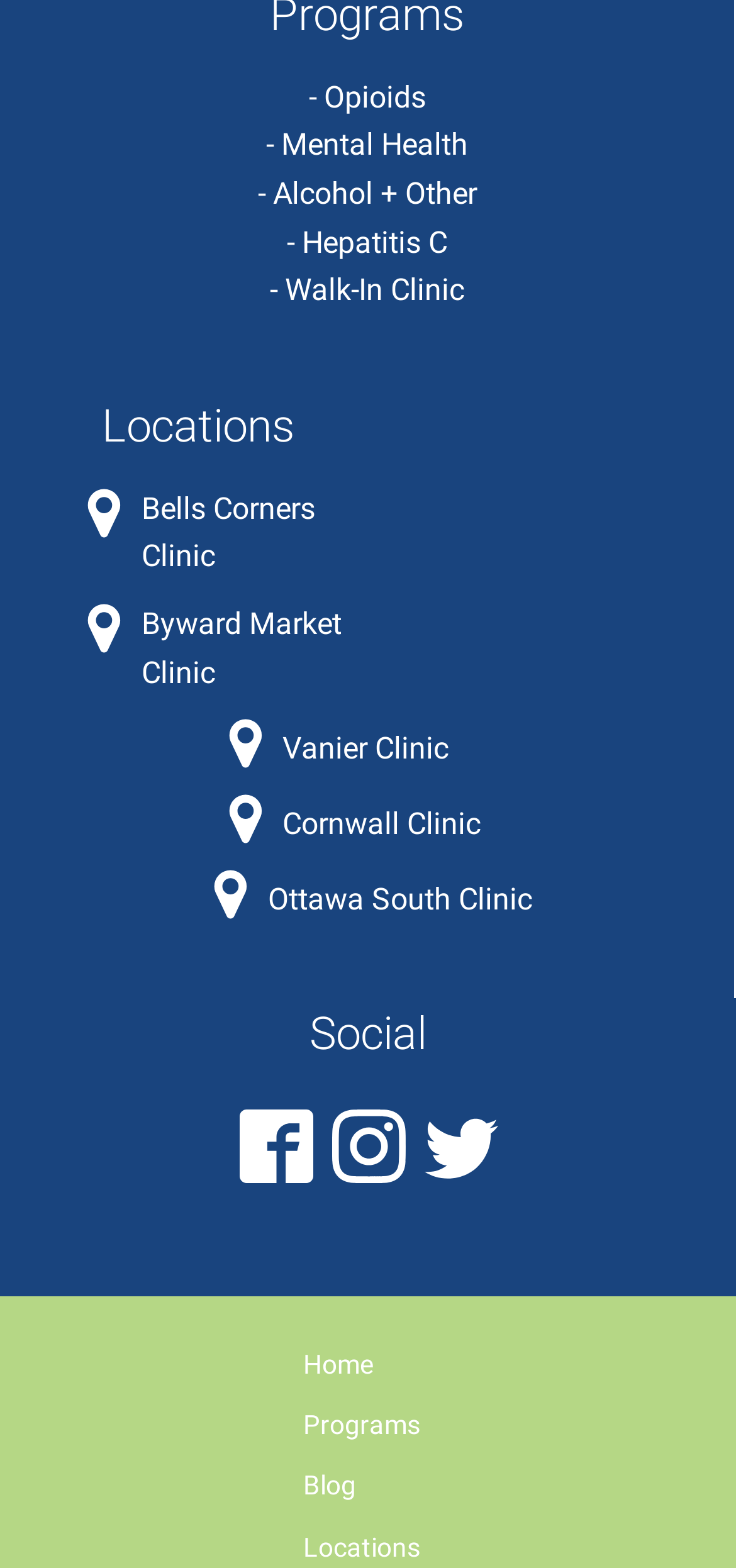Please identify the bounding box coordinates of the element that needs to be clicked to perform the following instruction: "Visit our Facebook page".

[0.324, 0.707, 0.424, 0.754]